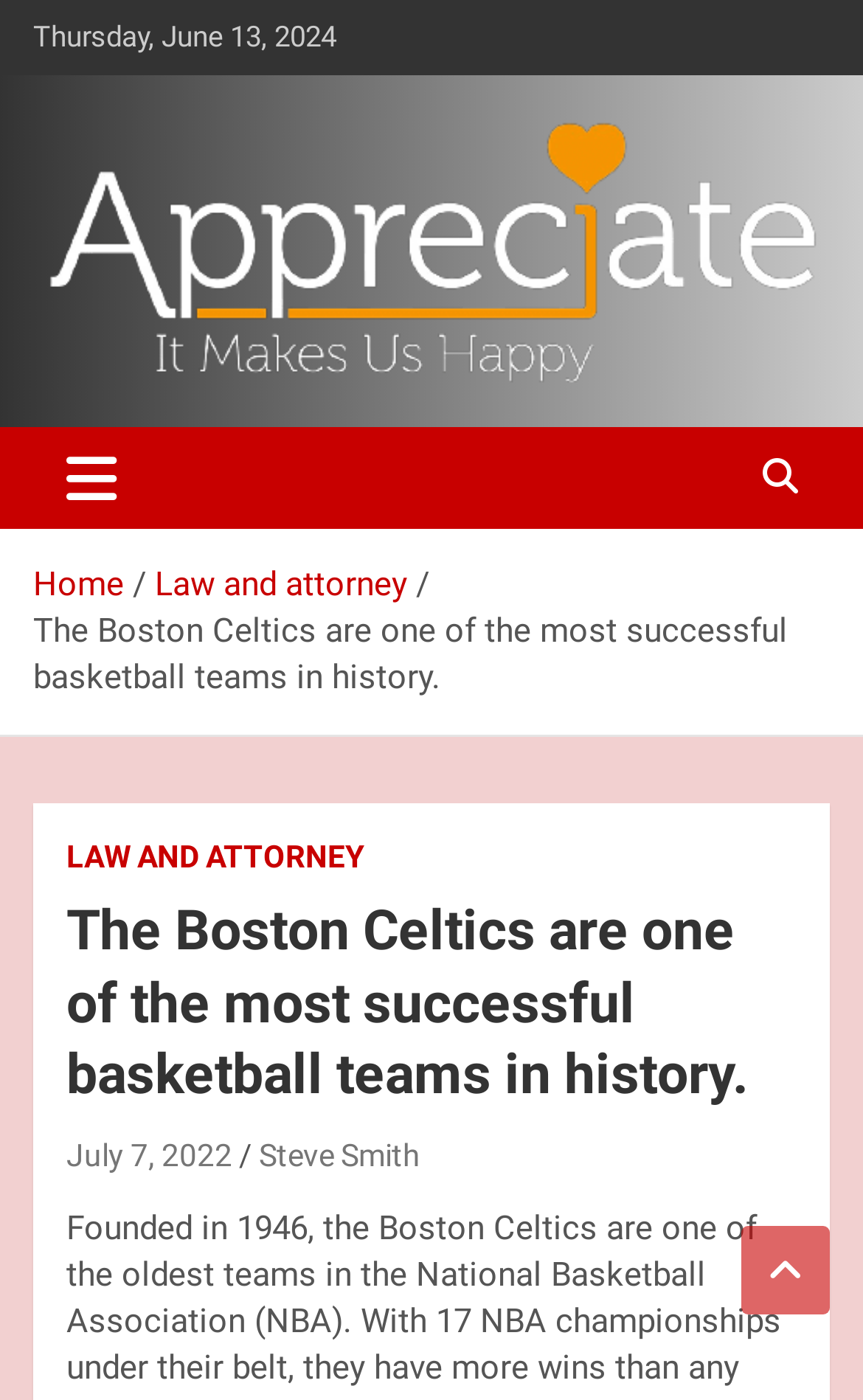Please determine the bounding box coordinates of the element to click in order to execute the following instruction: "Click on the 'Make & Appreciate' link". The coordinates should be four float numbers between 0 and 1, specified as [left, top, right, bottom].

[0.038, 0.082, 0.962, 0.12]